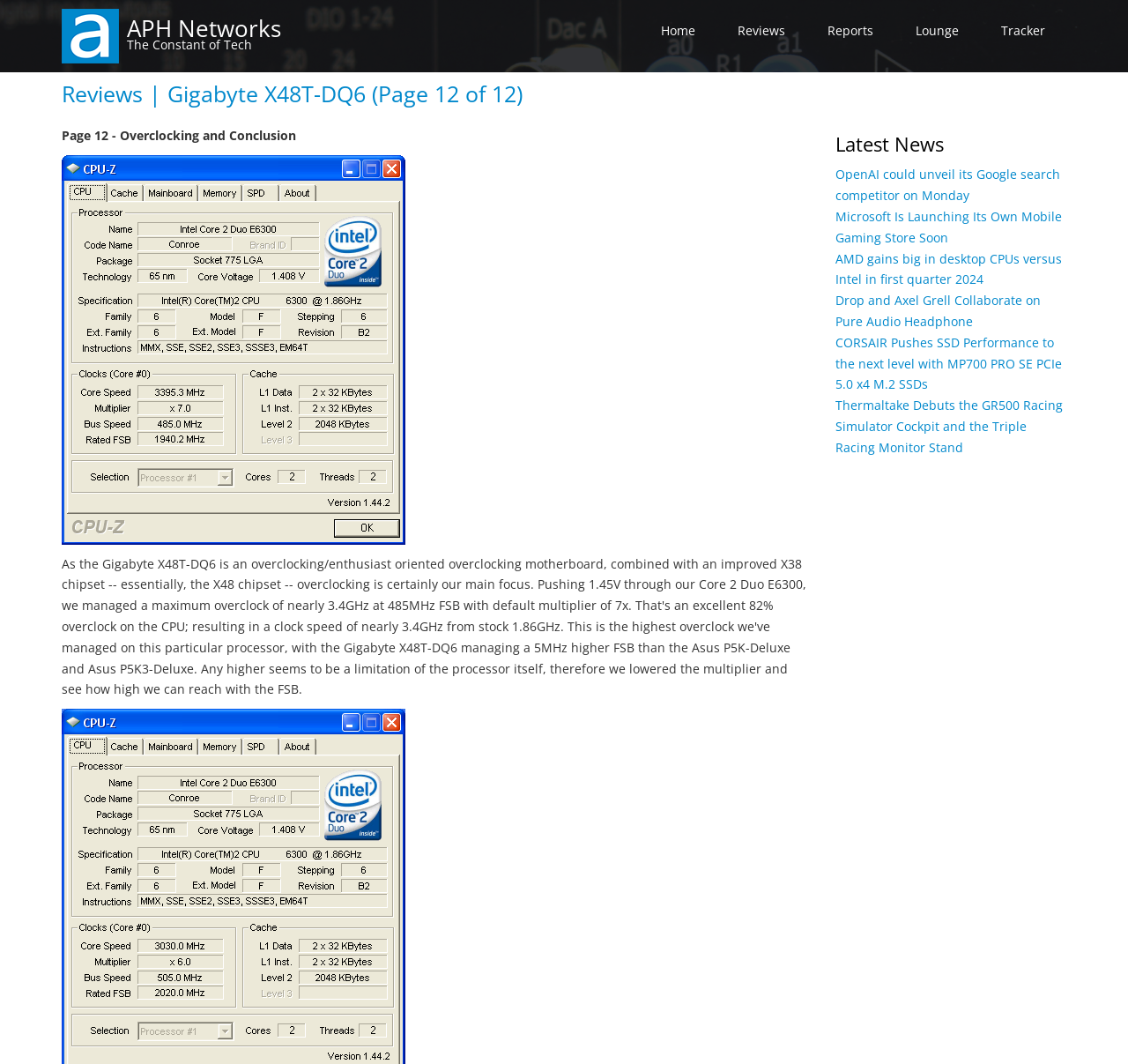Please predict the bounding box coordinates of the element's region where a click is necessary to complete the following instruction: "read review of Gigabyte X48T-DQ6". The coordinates should be represented by four float numbers between 0 and 1, i.e., [left, top, right, bottom].

[0.055, 0.077, 0.945, 0.1]